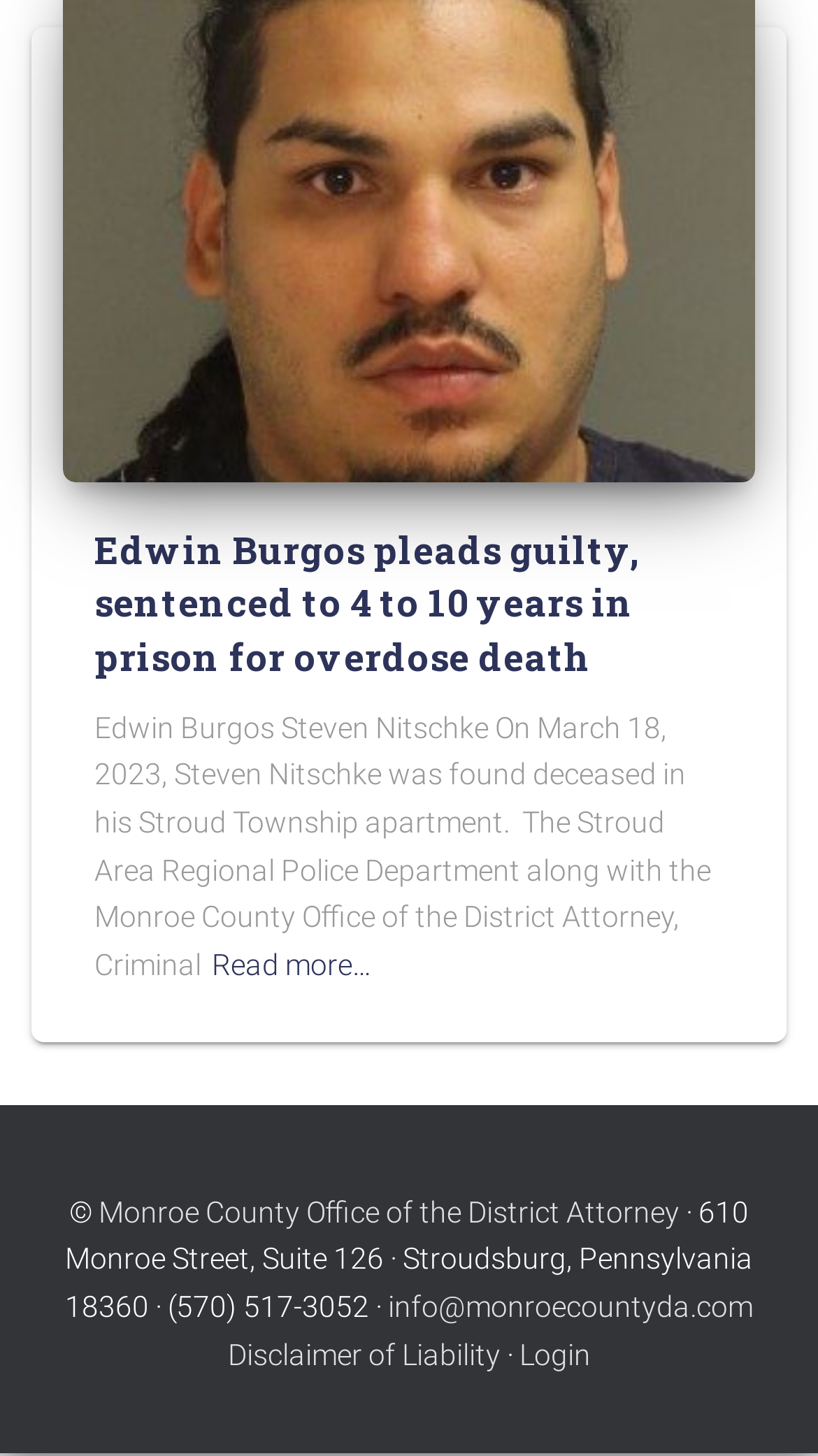Answer in one word or a short phrase: 
What is the email address of the Monroe County Office of the District Attorney?

info@monroecountyda.com